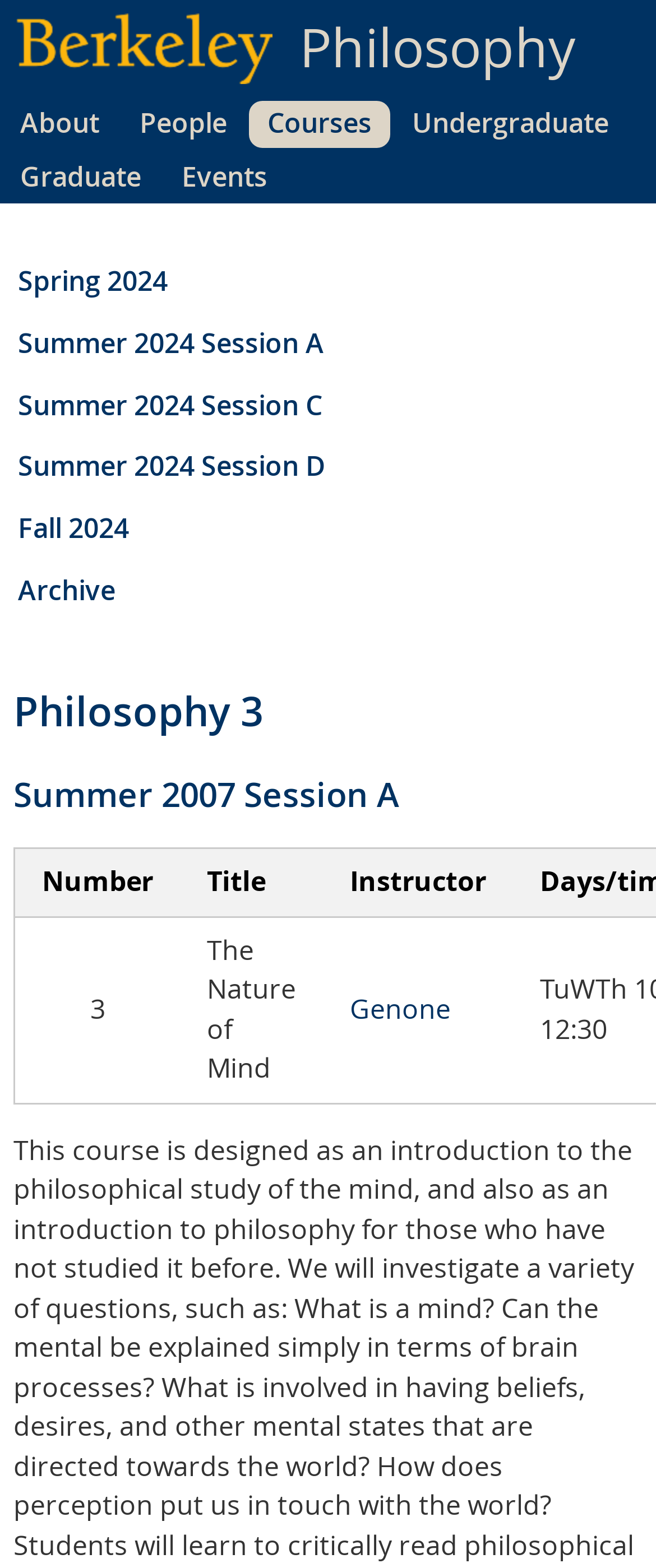Determine the bounding box coordinates of the clickable region to carry out the instruction: "go to Spring 2024".

[0.021, 0.164, 0.677, 0.195]